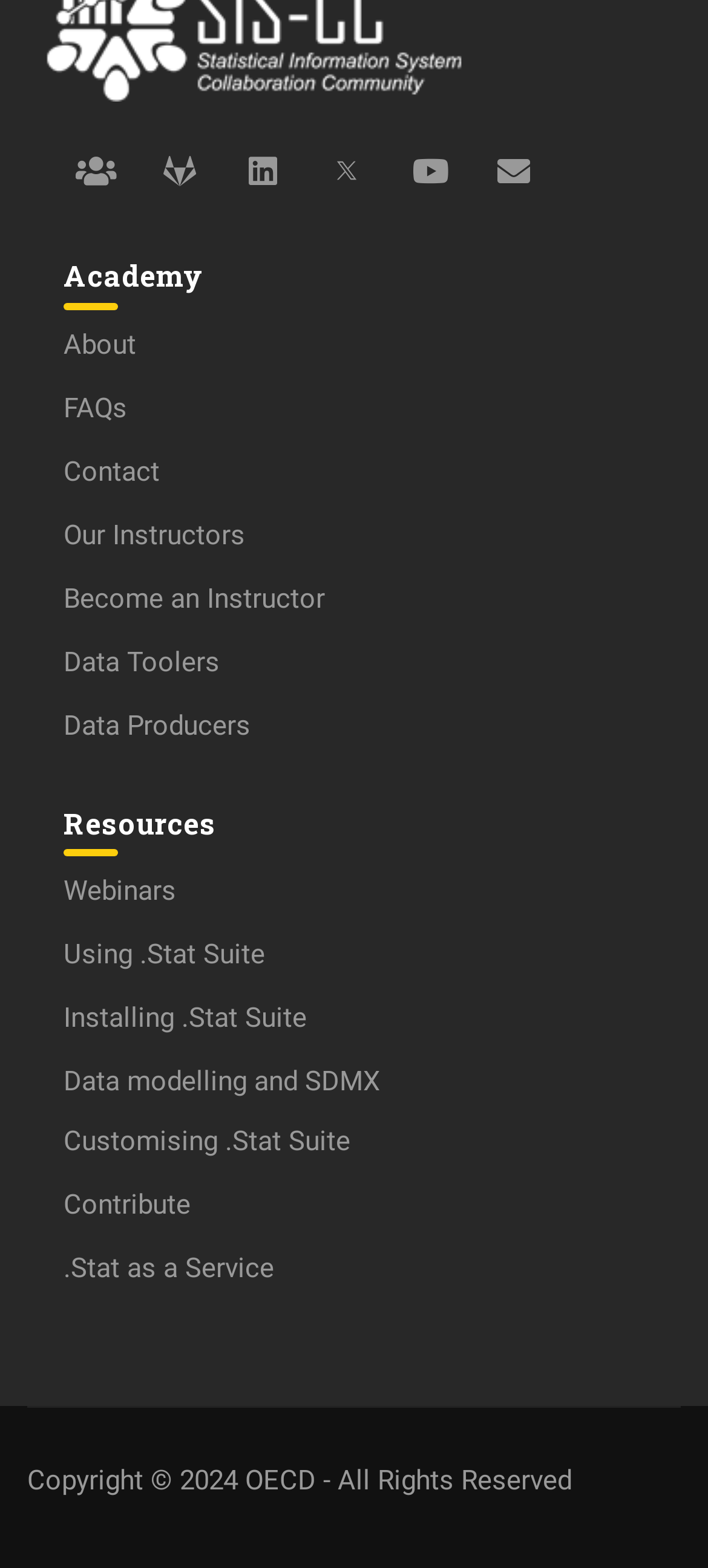Please find the bounding box for the UI element described by: "OECD".

[0.346, 0.934, 0.446, 0.955]